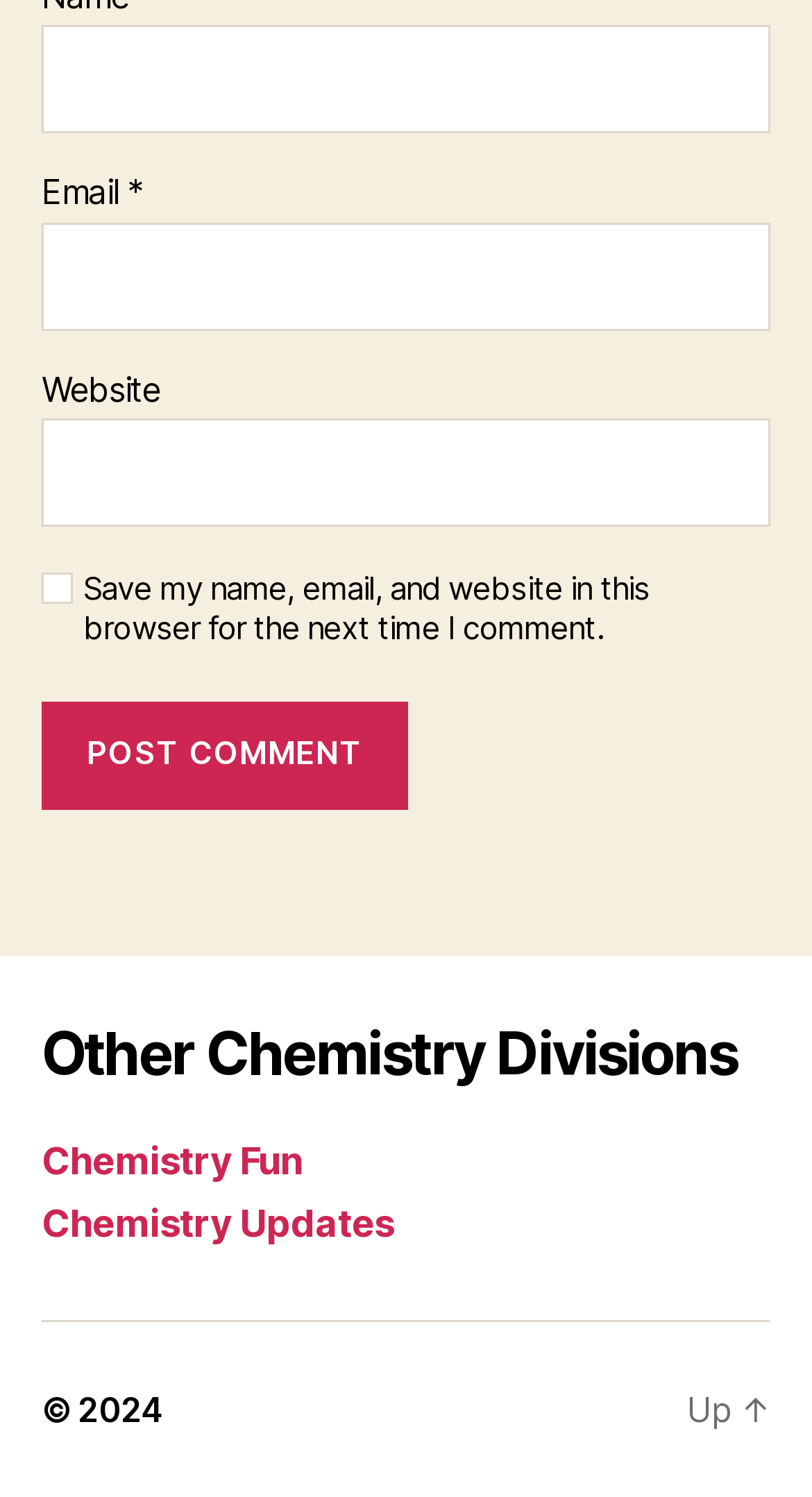Determine the bounding box coordinates of the element's region needed to click to follow the instruction: "Click the Post Comment button". Provide these coordinates as four float numbers between 0 and 1, formatted as [left, top, right, bottom].

[0.051, 0.468, 0.503, 0.54]